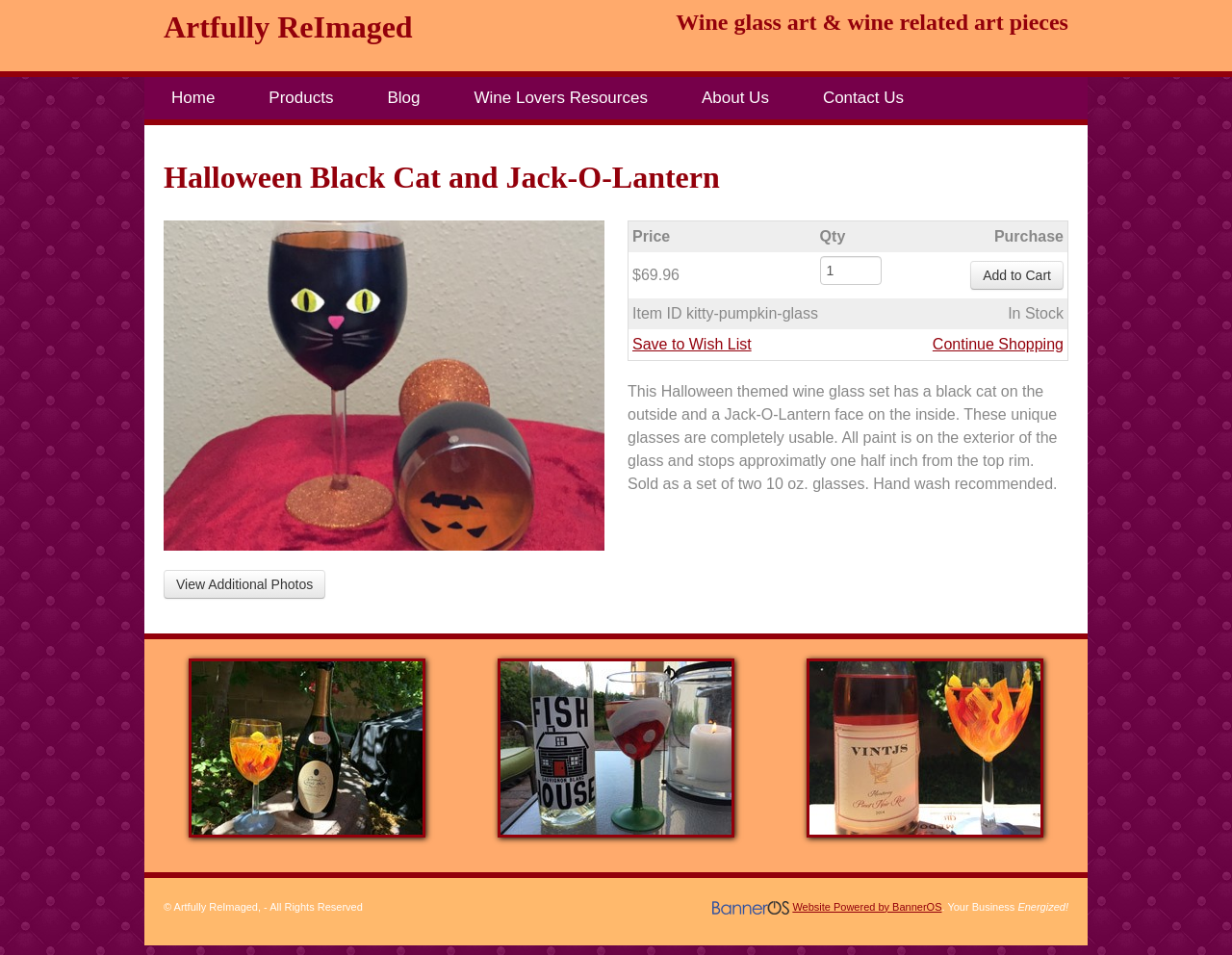Generate a comprehensive description of the webpage.

This webpage is about a Halloween-themed wine glass set featuring a black cat and a Jack-O-Lantern design. At the top, there is a navigation menu with links to "Home", "Products", "Blog", "Wine Lovers Resources", "About Us", and "Contact Us". Below the navigation menu, there is a heading that reads "Wine glass art & wine related art pieces".

The main content of the page is divided into two sections. On the left, there is an image of the Halloween-themed wine glass set, accompanied by a link to "View Additional Photos". On the right, there is a table with details about the product, including price, quantity, and a "Purchase" button. The table also includes a row with an item ID, stock status, and options to save to a wish list or continue shopping.

Below the product details table, there is a paragraph of text that describes the product, including its features and care instructions. Further down the page, there are three more images, likely additional photos of the product.

At the bottom of the page, there is a copyright notice and a banner with a link to the website's platform provider, BannerOS.